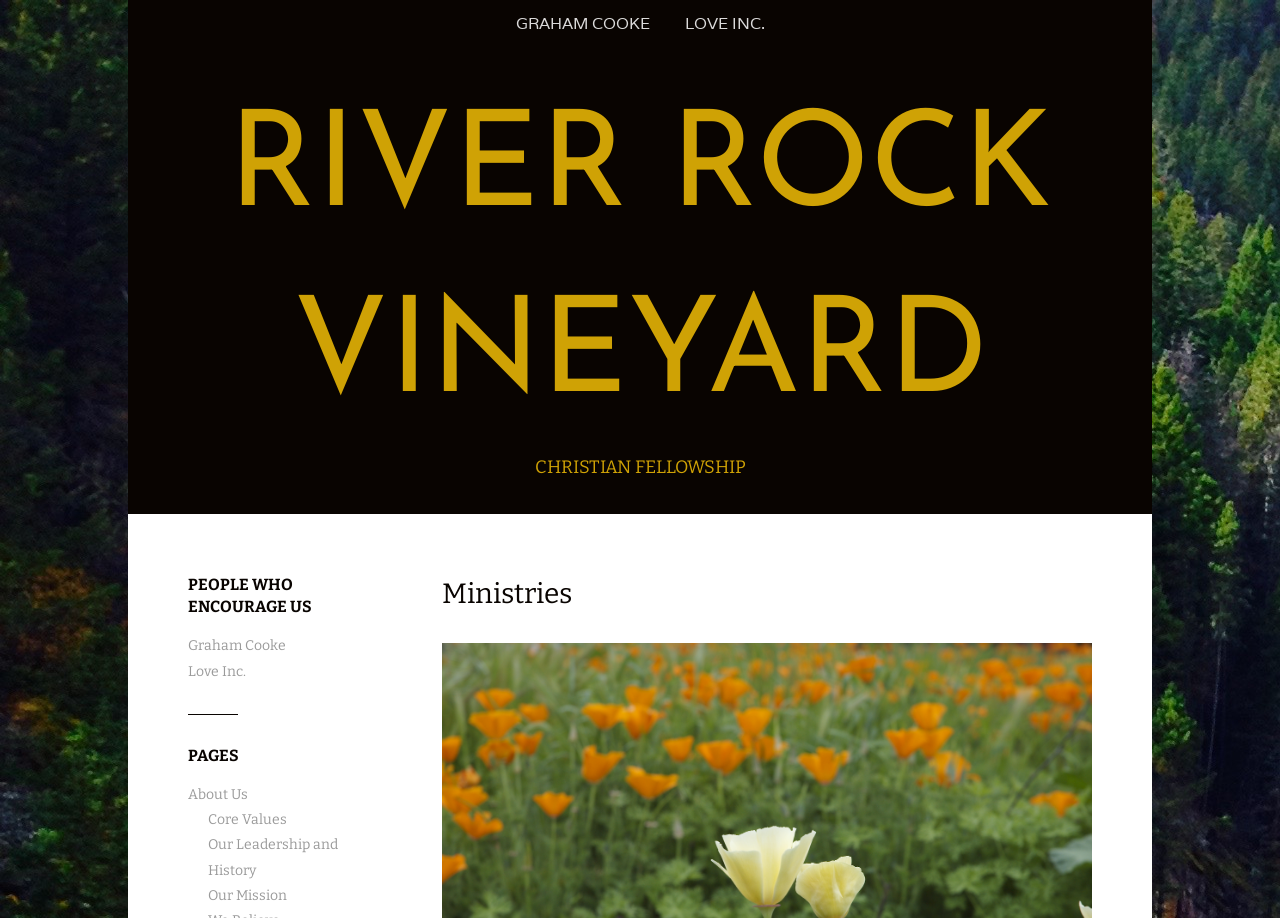Respond with a single word or phrase:
What is the category of the 'About Us' page?

PAGES